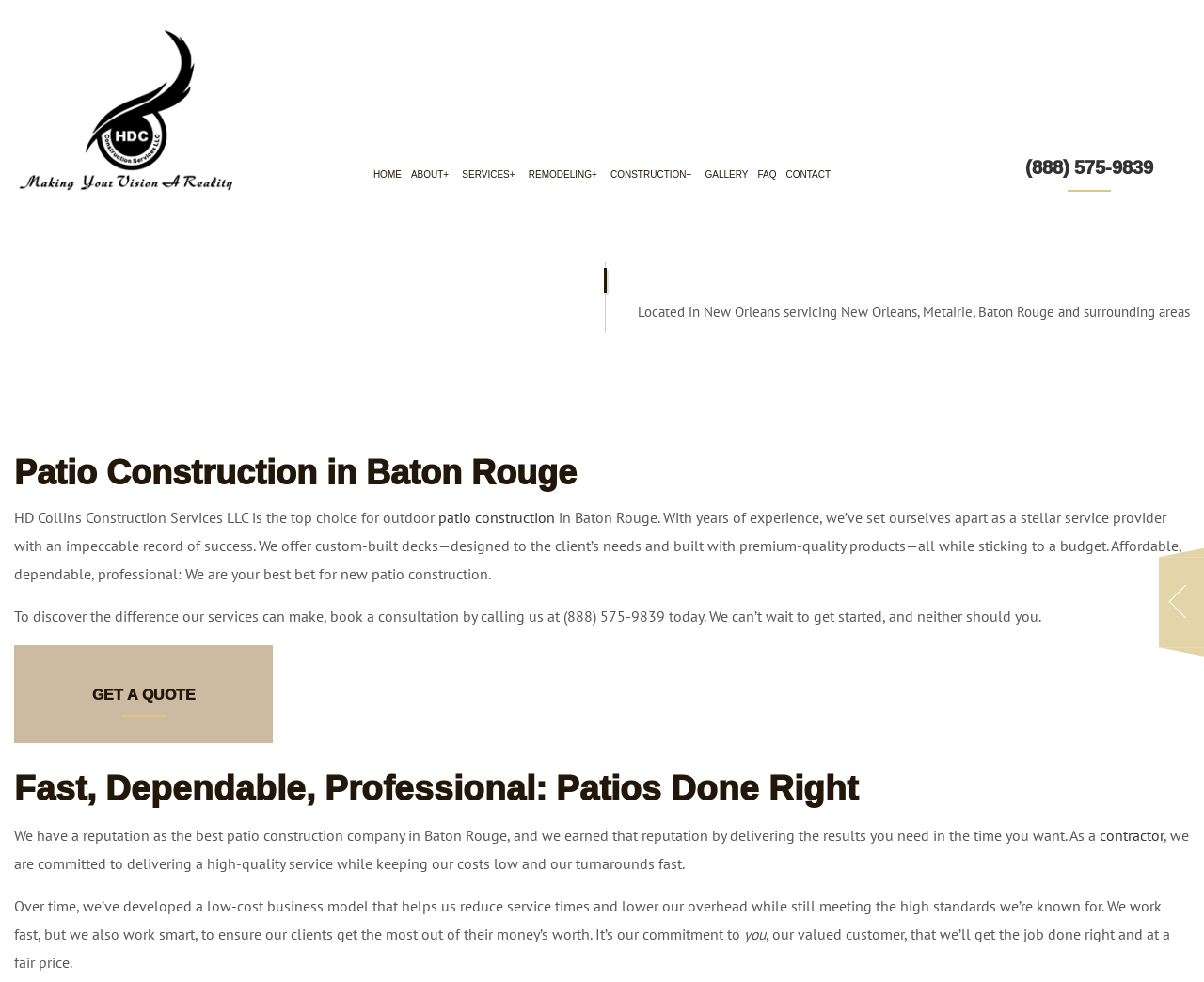Identify the bounding box coordinates of the region that needs to be clicked to carry out this instruction: "Click the patio construction link". Provide these coordinates as four float numbers ranging from 0 to 1, i.e., [left, top, right, bottom].

[0.364, 0.517, 0.461, 0.537]